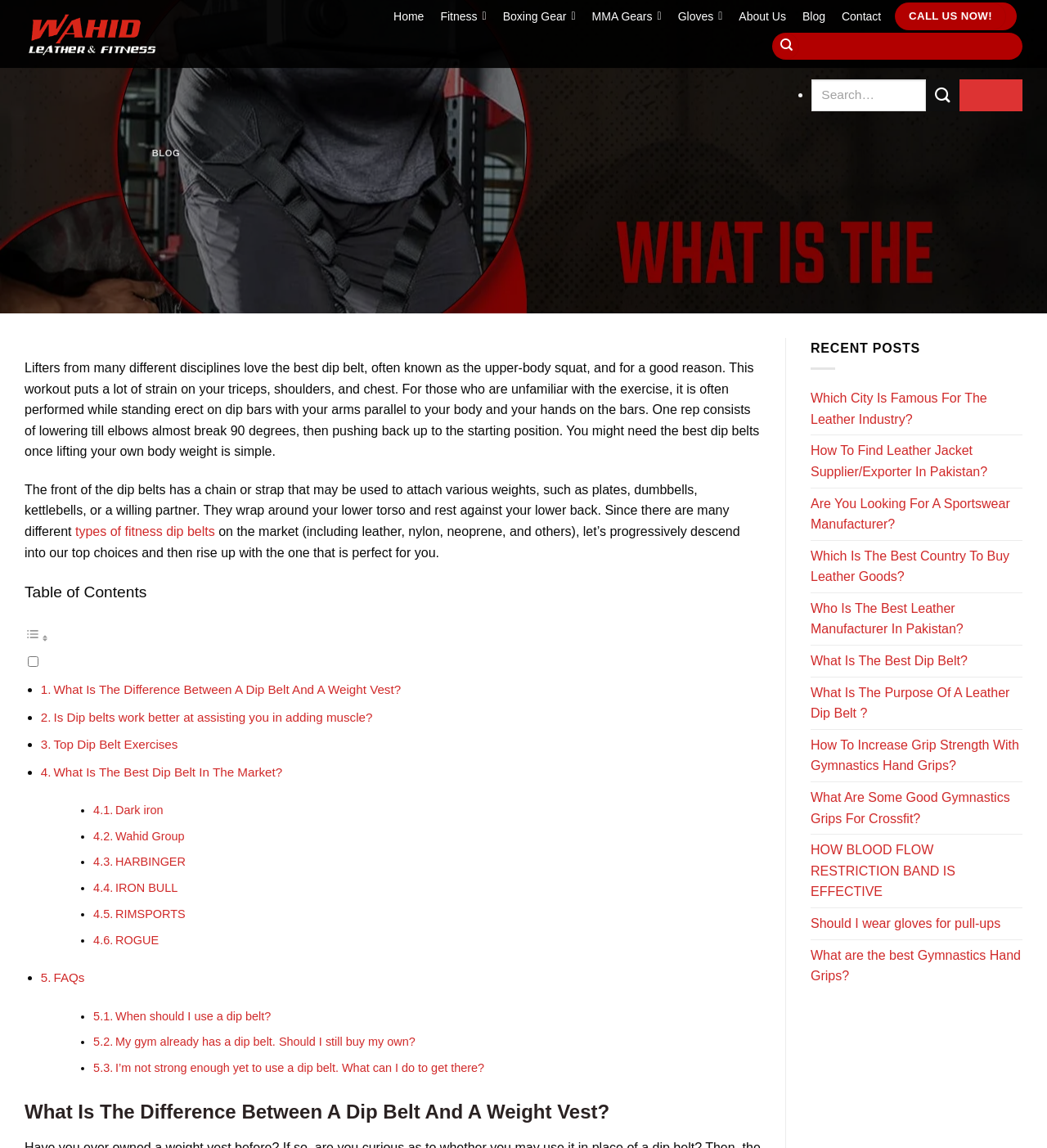Use one word or a short phrase to answer the question provided: 
What is the author of the blog post?

Wahid Leather